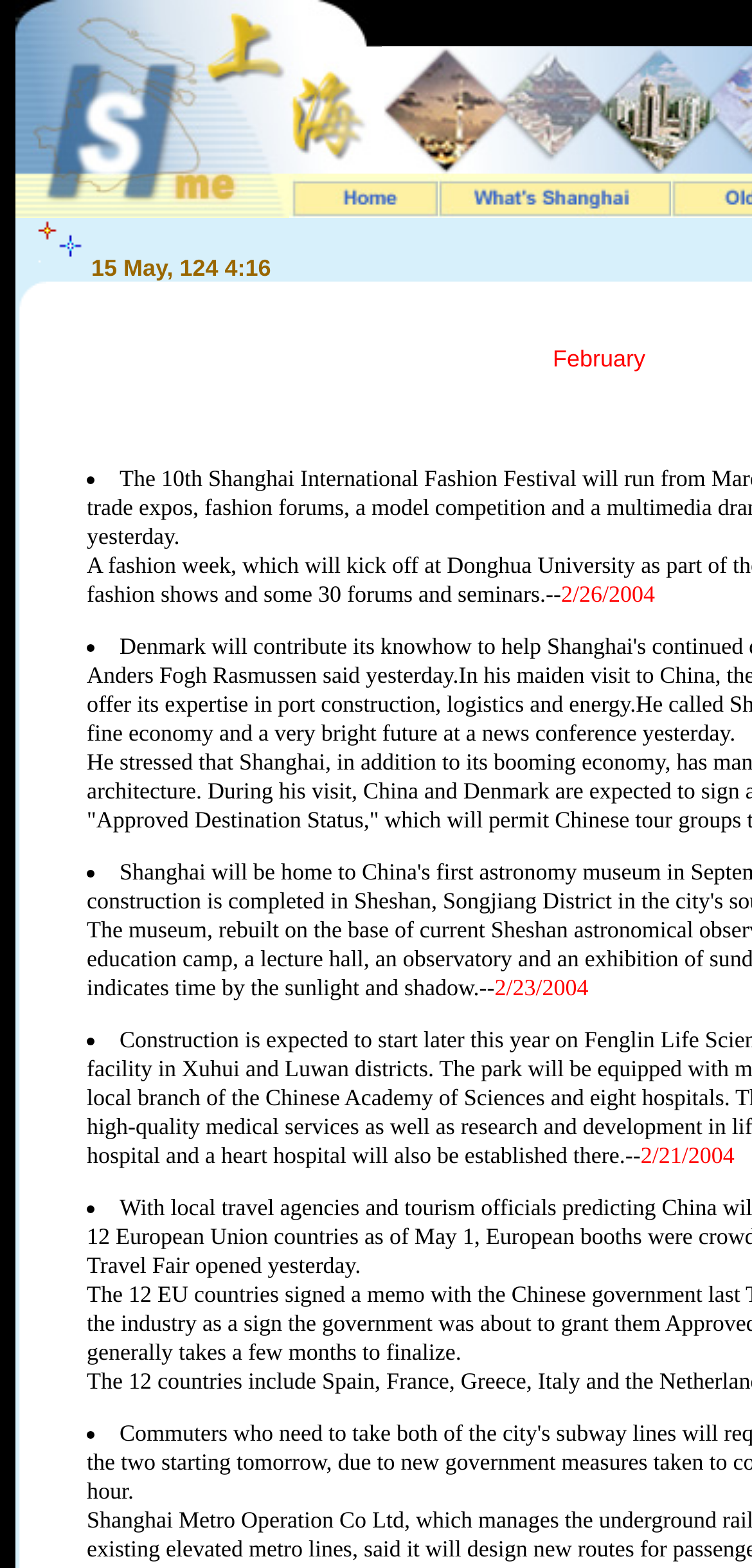How many images are on the webpage? Using the information from the screenshot, answer with a single word or phrase.

8